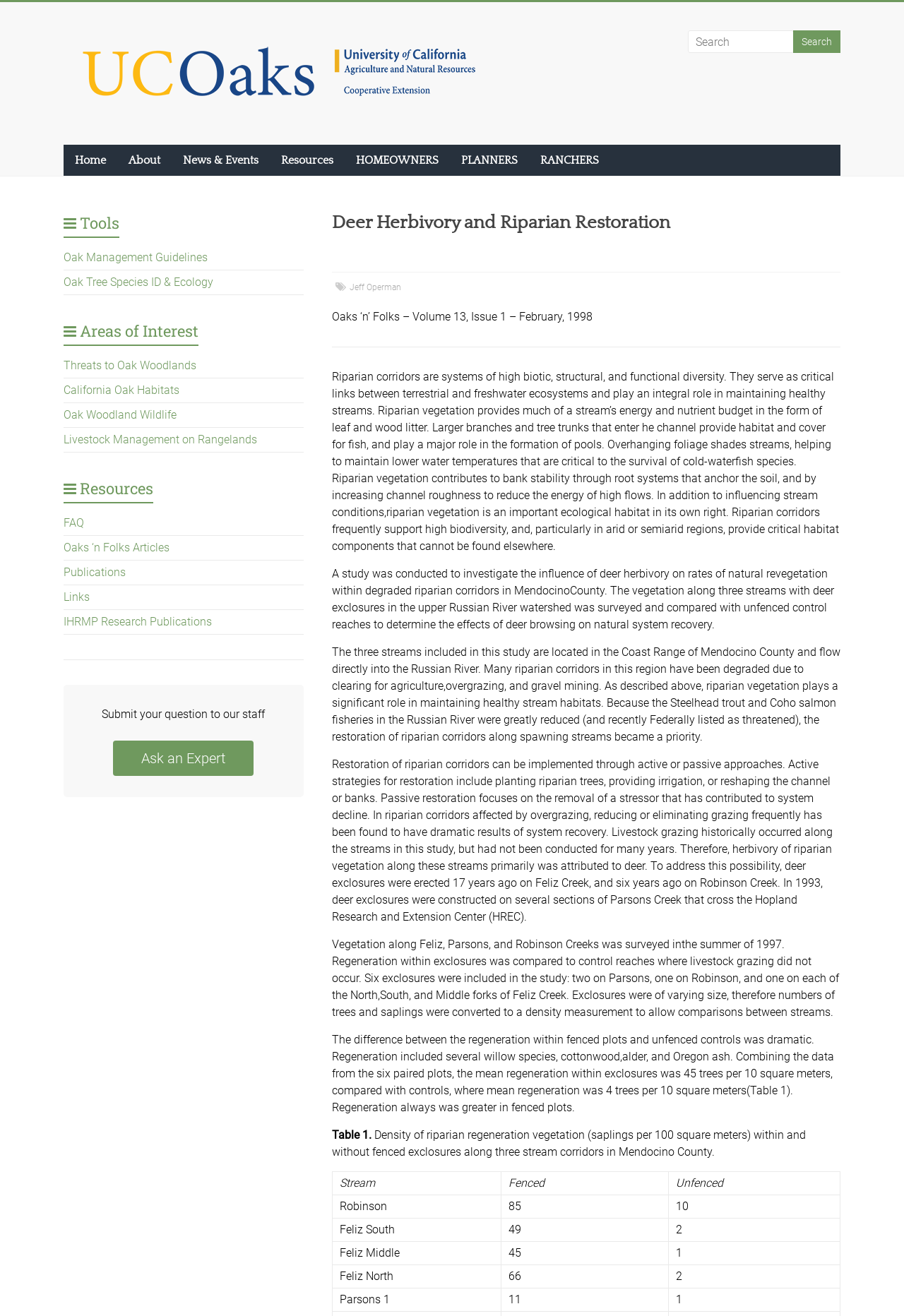Determine the bounding box coordinates of the target area to click to execute the following instruction: "Ask an Expert."

[0.125, 0.563, 0.281, 0.59]